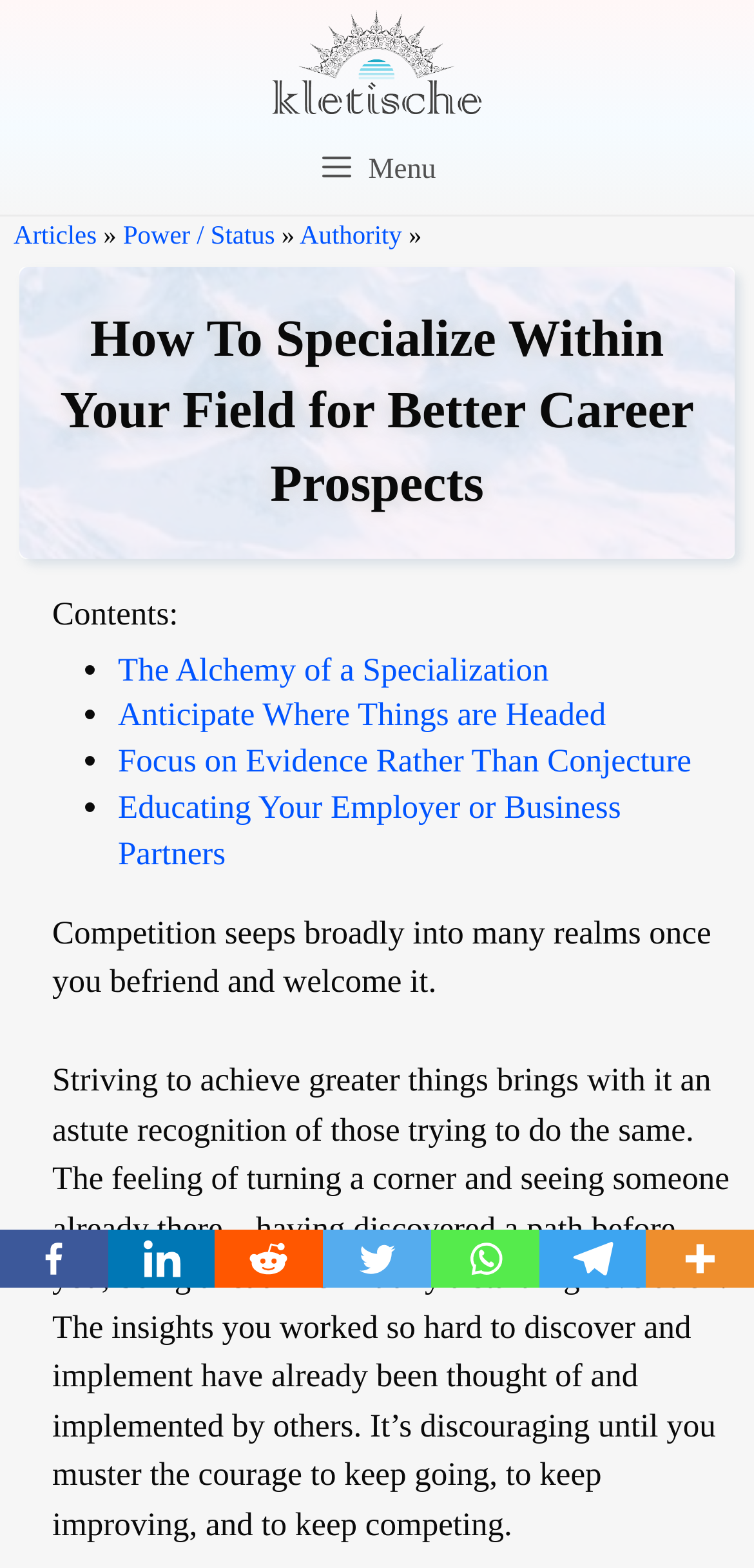Please provide a one-word or phrase answer to the question: 
How many list markers are in the contents list?

4